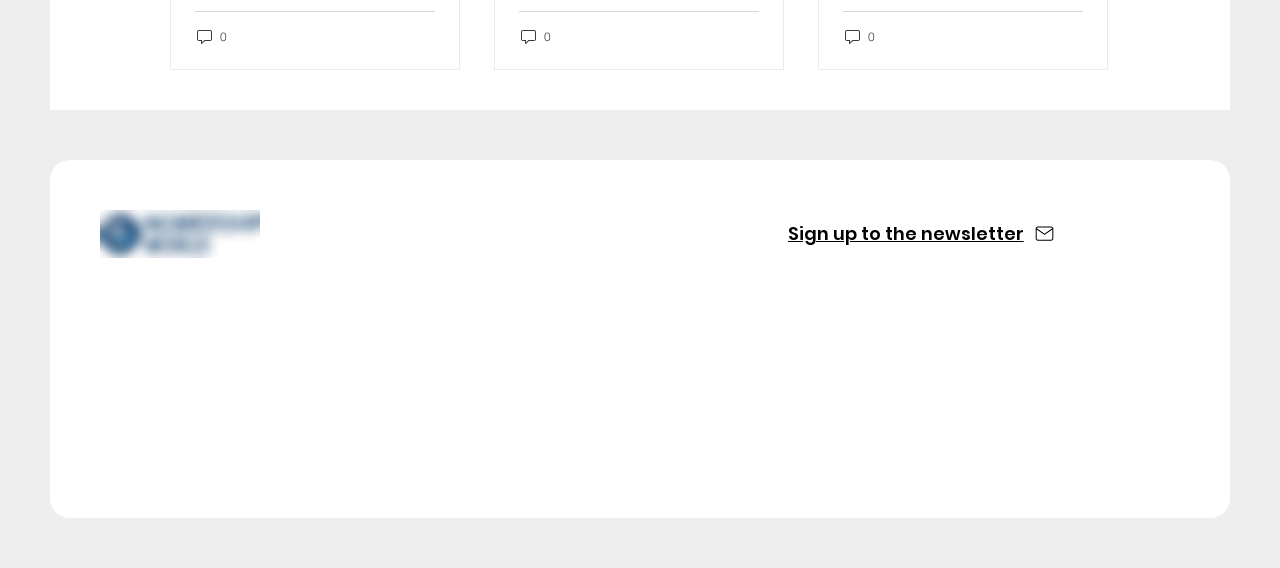Determine the bounding box coordinates of the clickable region to execute the instruction: "Visit Instagram". The coordinates should be four float numbers between 0 and 1, denoted as [left, top, right, bottom].

[0.615, 0.46, 0.639, 0.513]